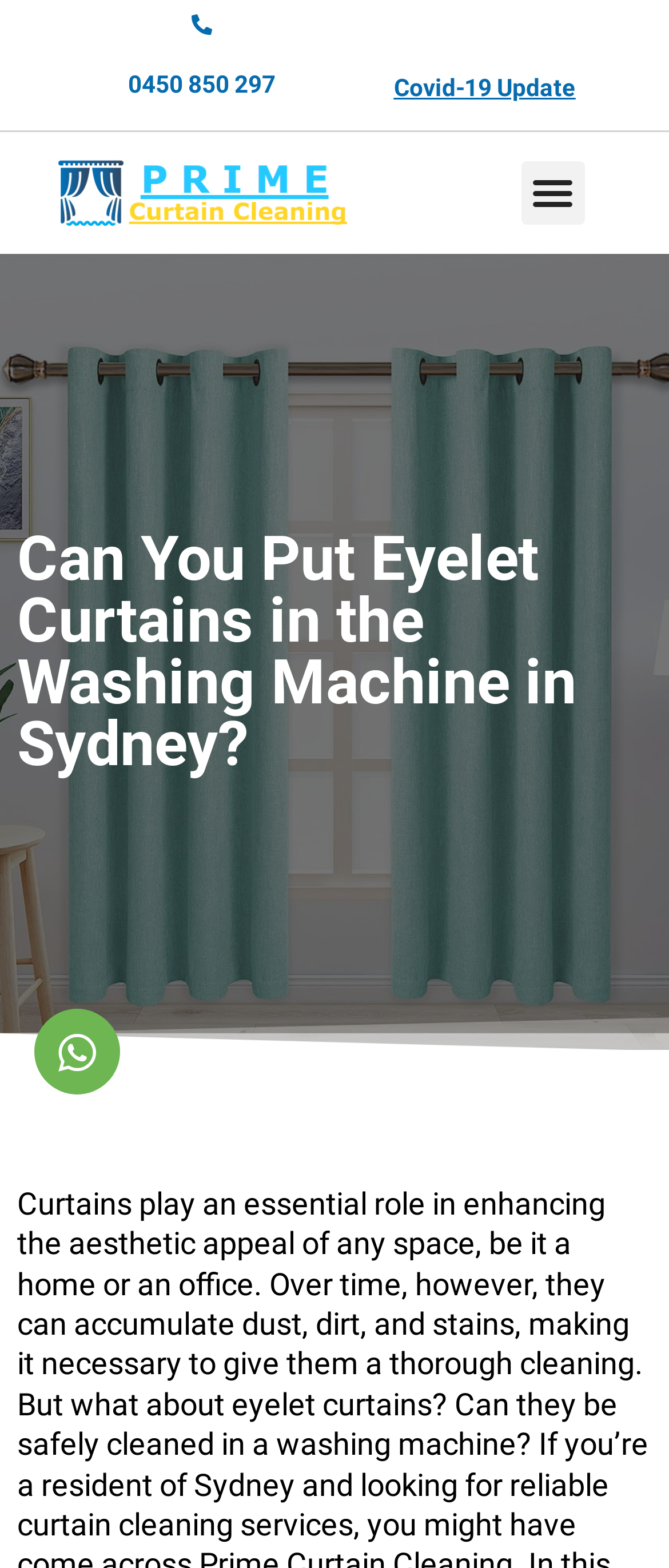Please determine the bounding box coordinates for the element with the description: "Covid-19 Update".

[0.588, 0.046, 0.86, 0.064]